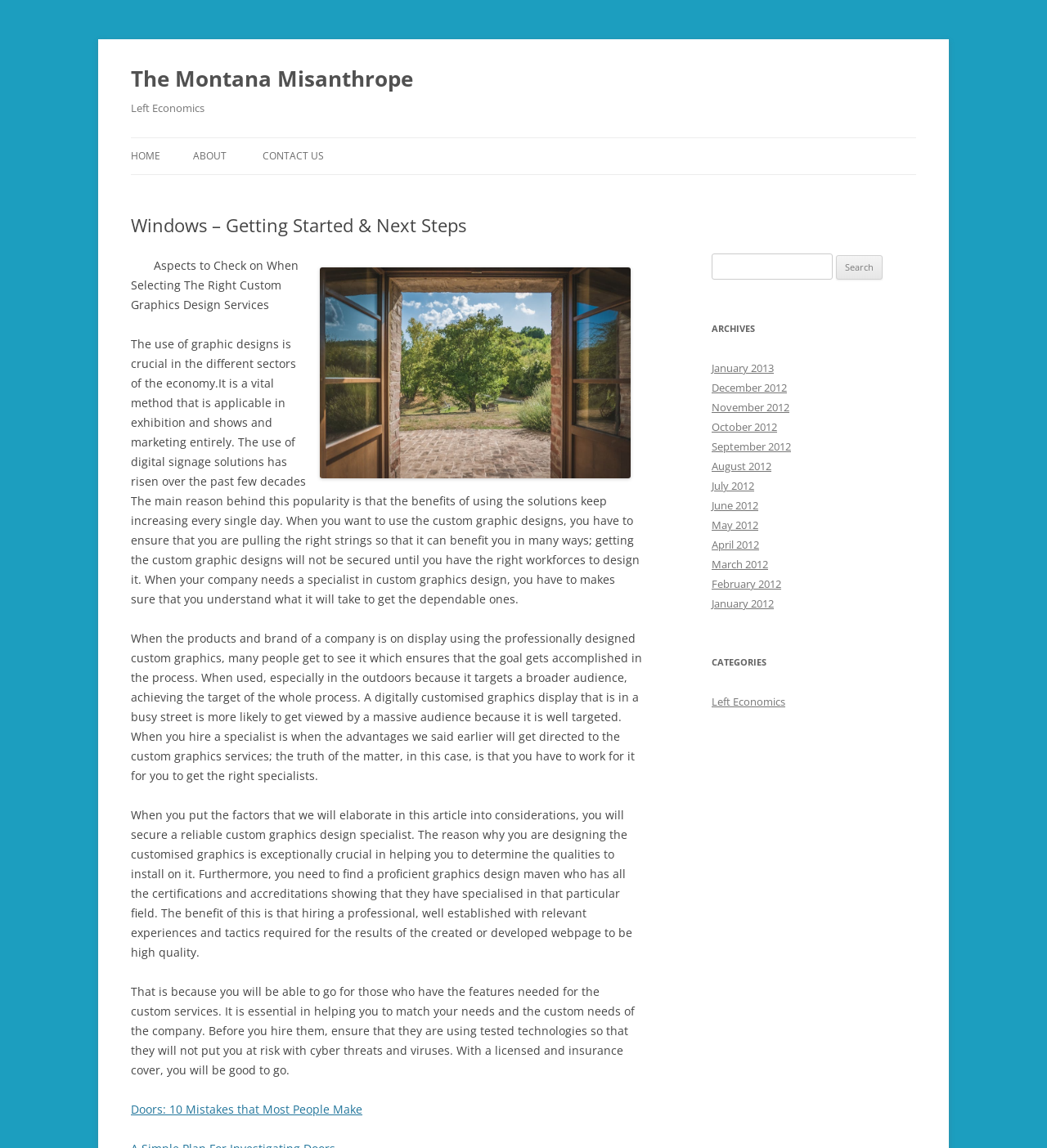Summarize the webpage comprehensively, mentioning all visible components.

The webpage is titled "Windows – Getting Started & Next Steps" and is part of "The Montana Misanthrope" website. At the top, there is a heading with the website's title, followed by a link to the website's homepage. Below this, there is a navigation menu with links to "HOME", "ABOUT", and "CONTACT US".

The main content of the webpage is divided into two sections. On the left side, there is a heading "Windows – Getting Started & Next Steps" followed by an image. Below the image, there are four paragraphs of text discussing the importance of custom graphics design services and how to select the right provider.

On the right side, there is a complementary section with a search bar at the top, where users can enter search queries. Below the search bar, there is a heading "ARCHIVES" followed by a list of links to monthly archives from 2012. Further down, there is a heading "CATEGORIES" with a single link to "Left Economics".

At the very bottom of the page, there is a link to another article titled "Doors: 10 Mistakes that Most People Make".